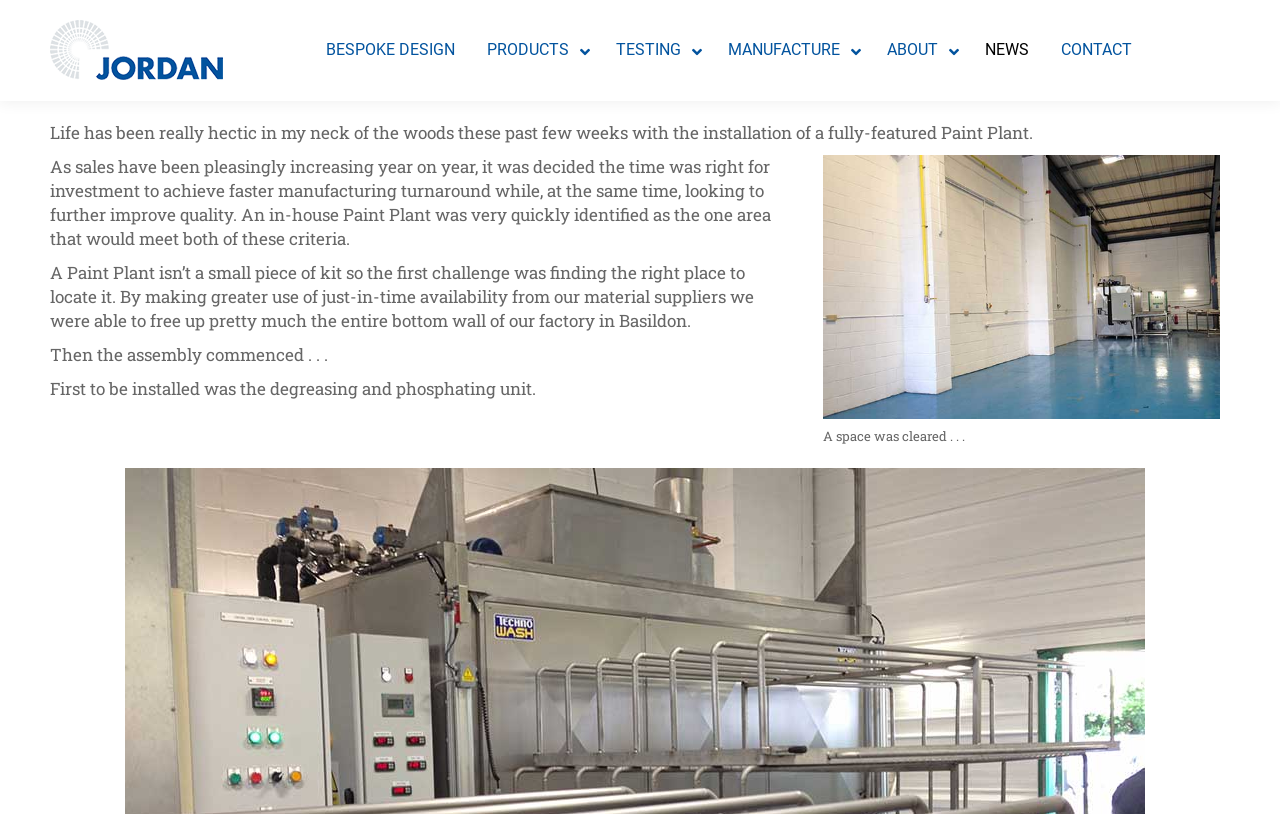Determine the bounding box for the UI element as described: "PRODUCTS". The coordinates should be represented as four float numbers between 0 and 1, formatted as [left, top, right, bottom].

[0.368, 0.0, 0.469, 0.124]